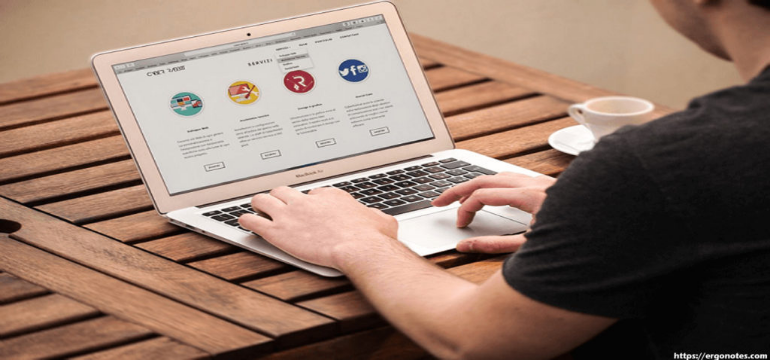What is the atmosphere of the workspace?
Please answer the question as detailed as possible.

The soft lighting and warm color tones in the scene create an inviting atmosphere that emphasizes creativity and entrepreneurship in the digital age. This suggests a comfortable and inspiring workspace.